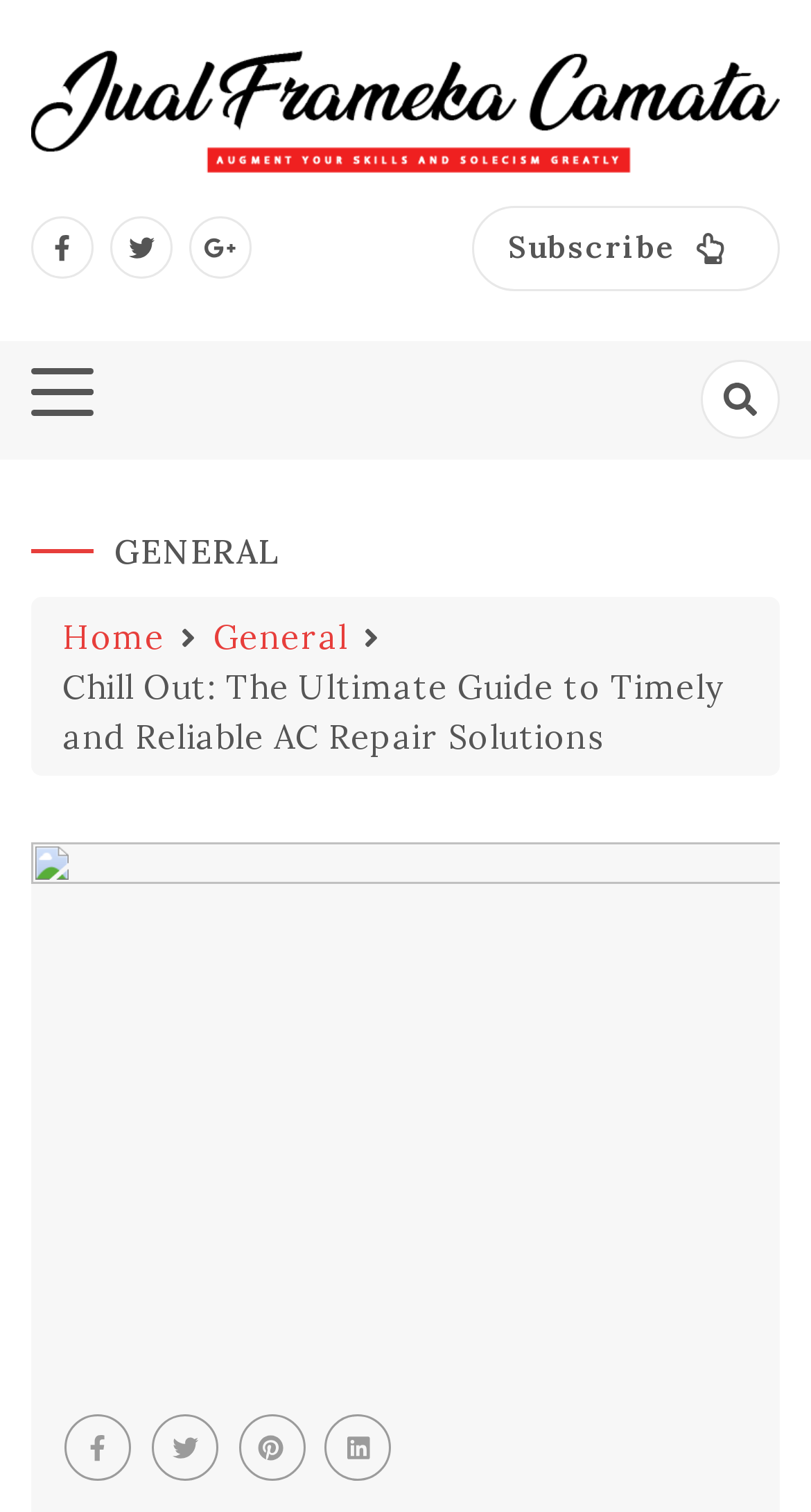What is the purpose of the webpage?
Based on the image, give a one-word or short phrase answer.

AC repair solutions